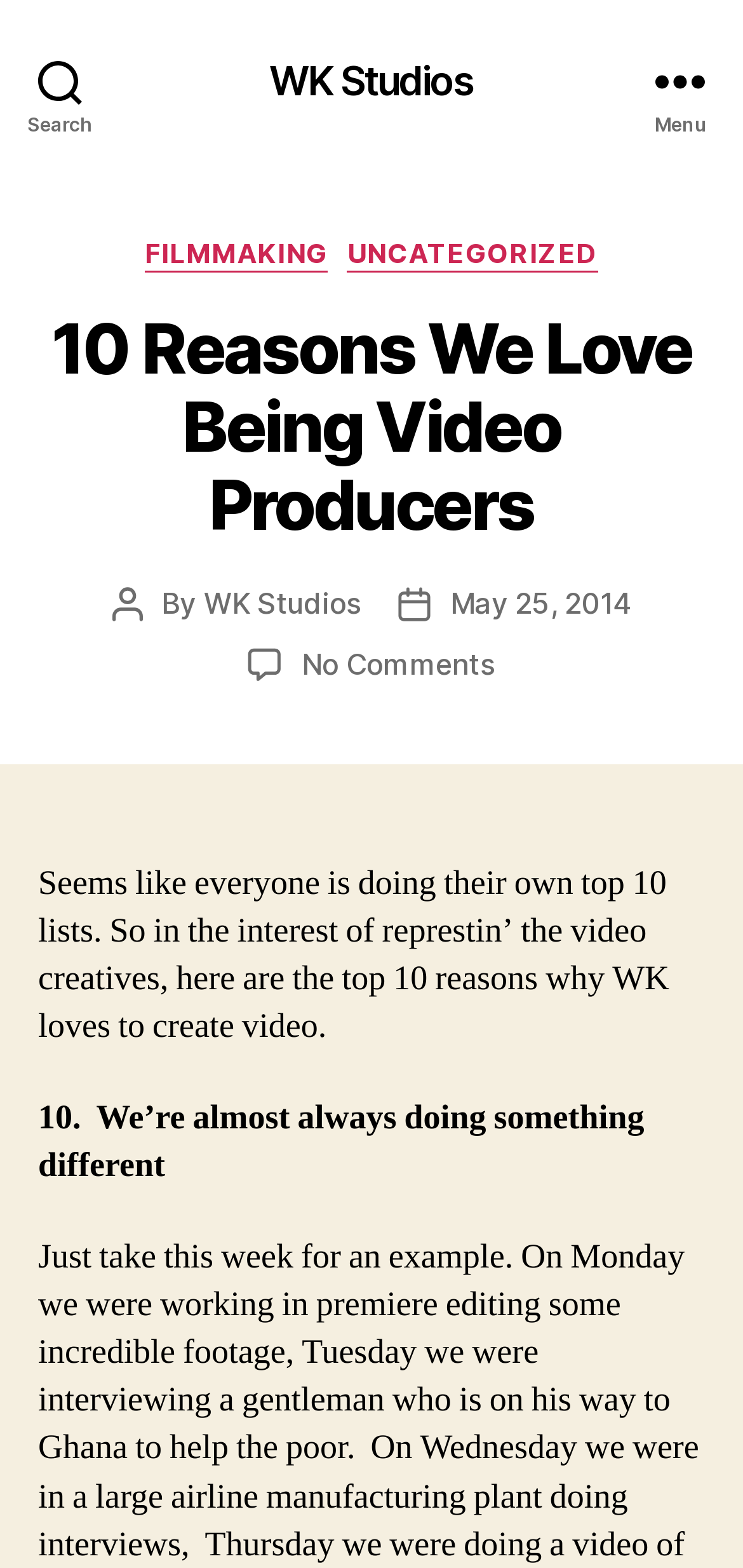Predict the bounding box coordinates of the UI element that matches this description: "WK Studios". The coordinates should be in the format [left, top, right, bottom] with each value between 0 and 1.

[0.362, 0.038, 0.638, 0.064]